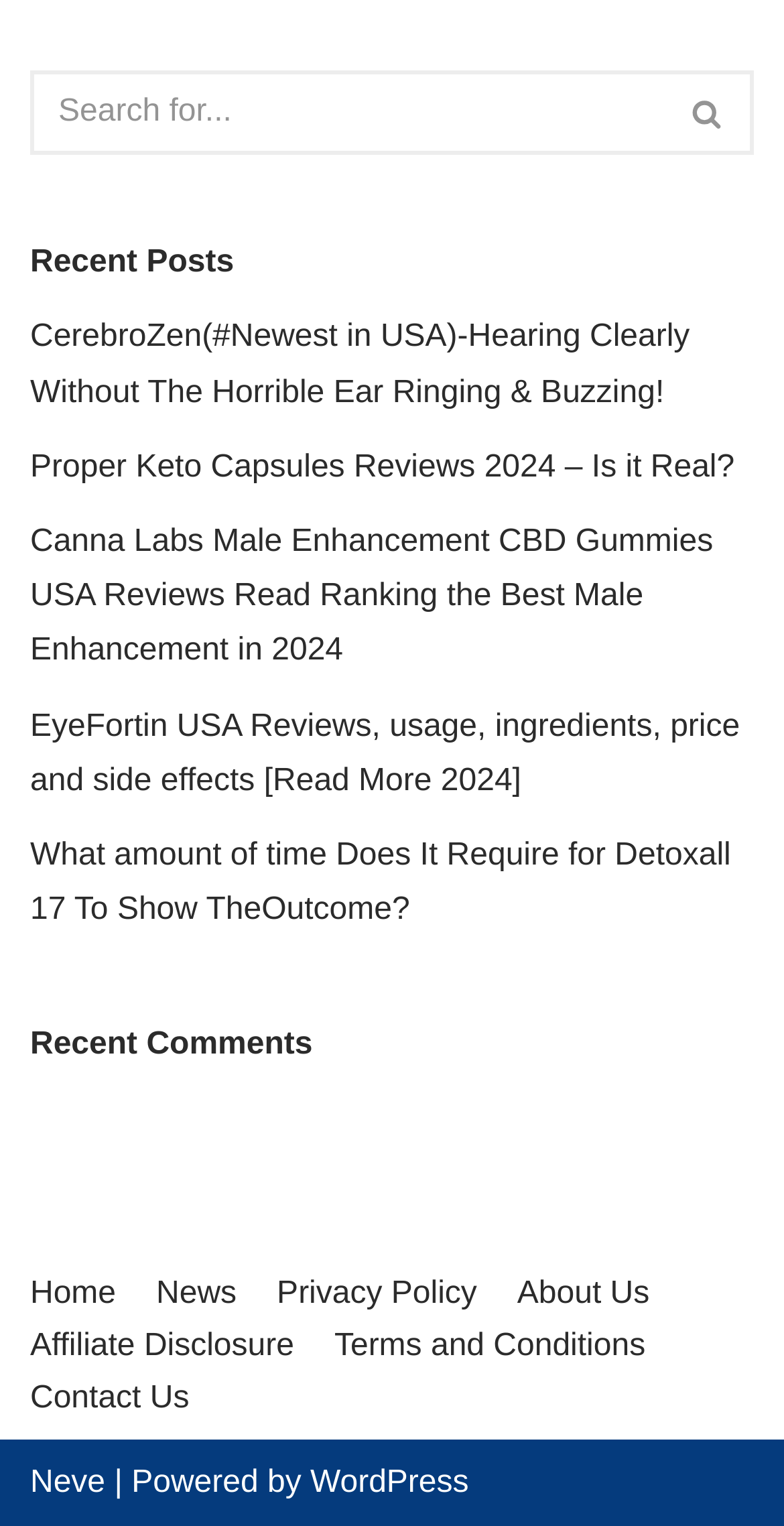Find the bounding box coordinates of the clickable area required to complete the following action: "Contact us".

[0.038, 0.899, 0.241, 0.933]